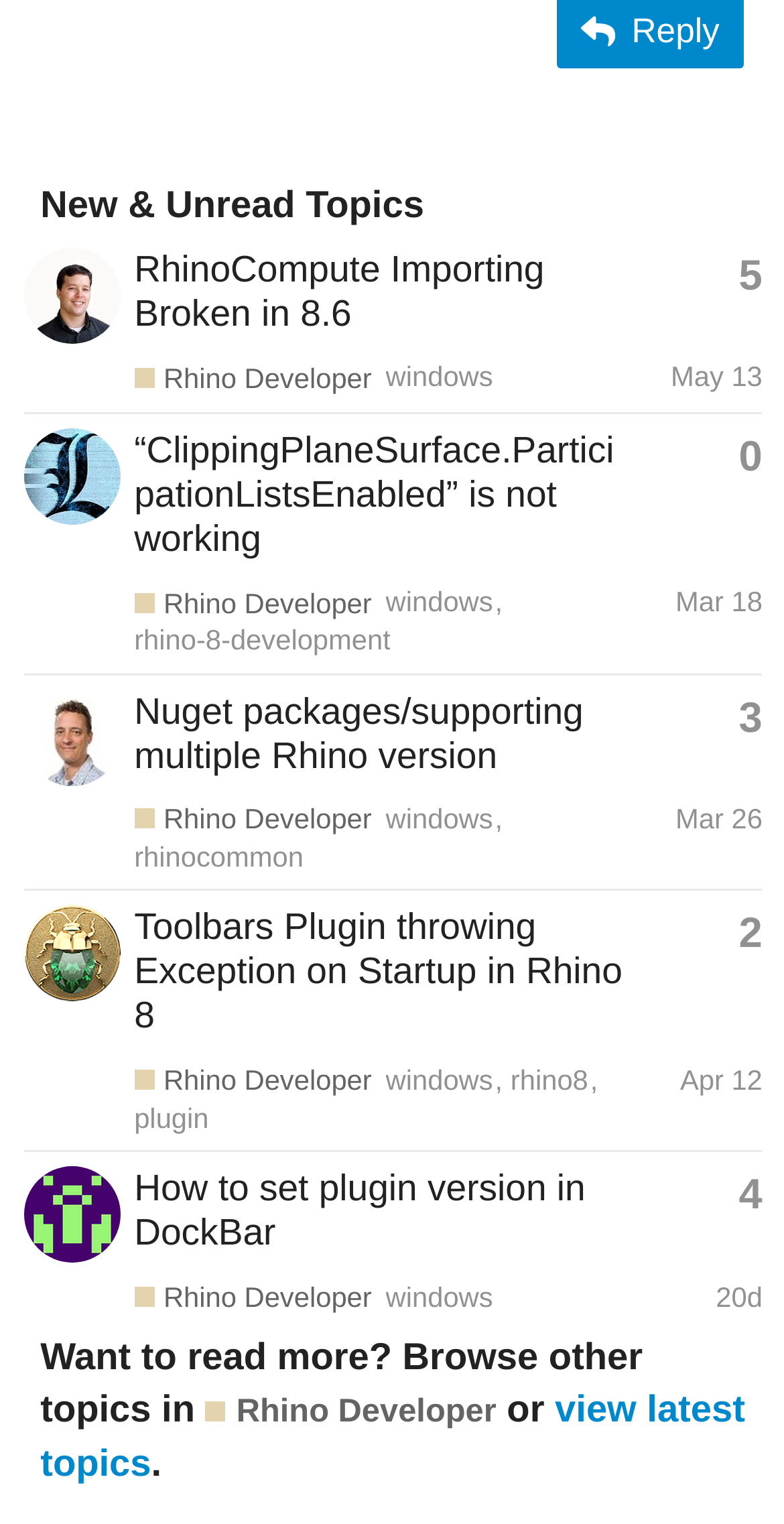Provide a thorough and detailed response to the question by examining the image: 
What is the category of the topics on this webpage?

The category of the topics on this webpage is 'Rhino Developer' which is indicated by the link 'Rhino Developer' at the top of the webpage and also mentioned in each topic's information.